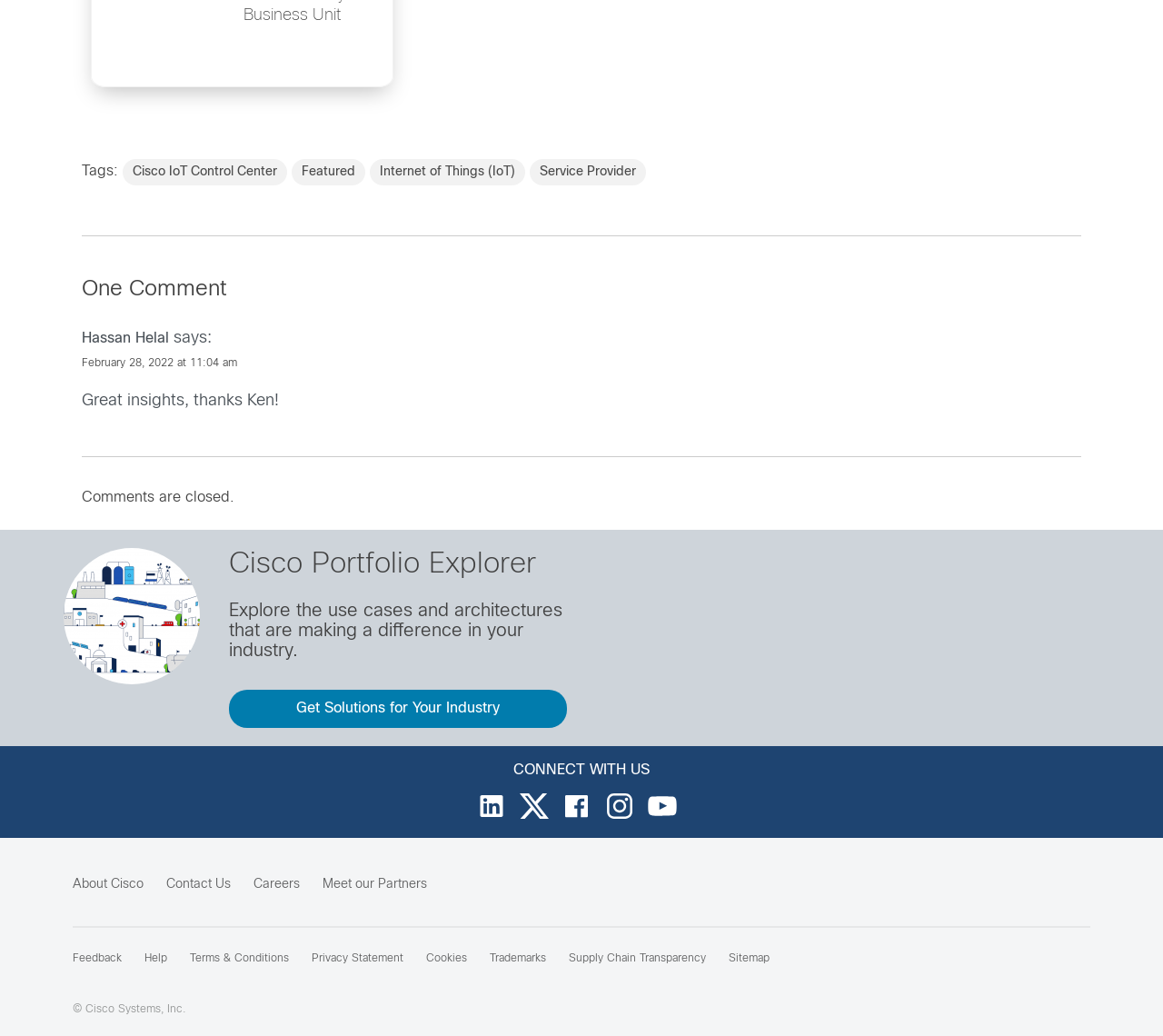Locate the UI element described by Sitemap in the provided webpage screenshot. Return the bounding box coordinates in the format (top-left x, top-left y, bottom-right x, bottom-right y), ensuring all values are between 0 and 1.

[0.627, 0.92, 0.662, 0.931]